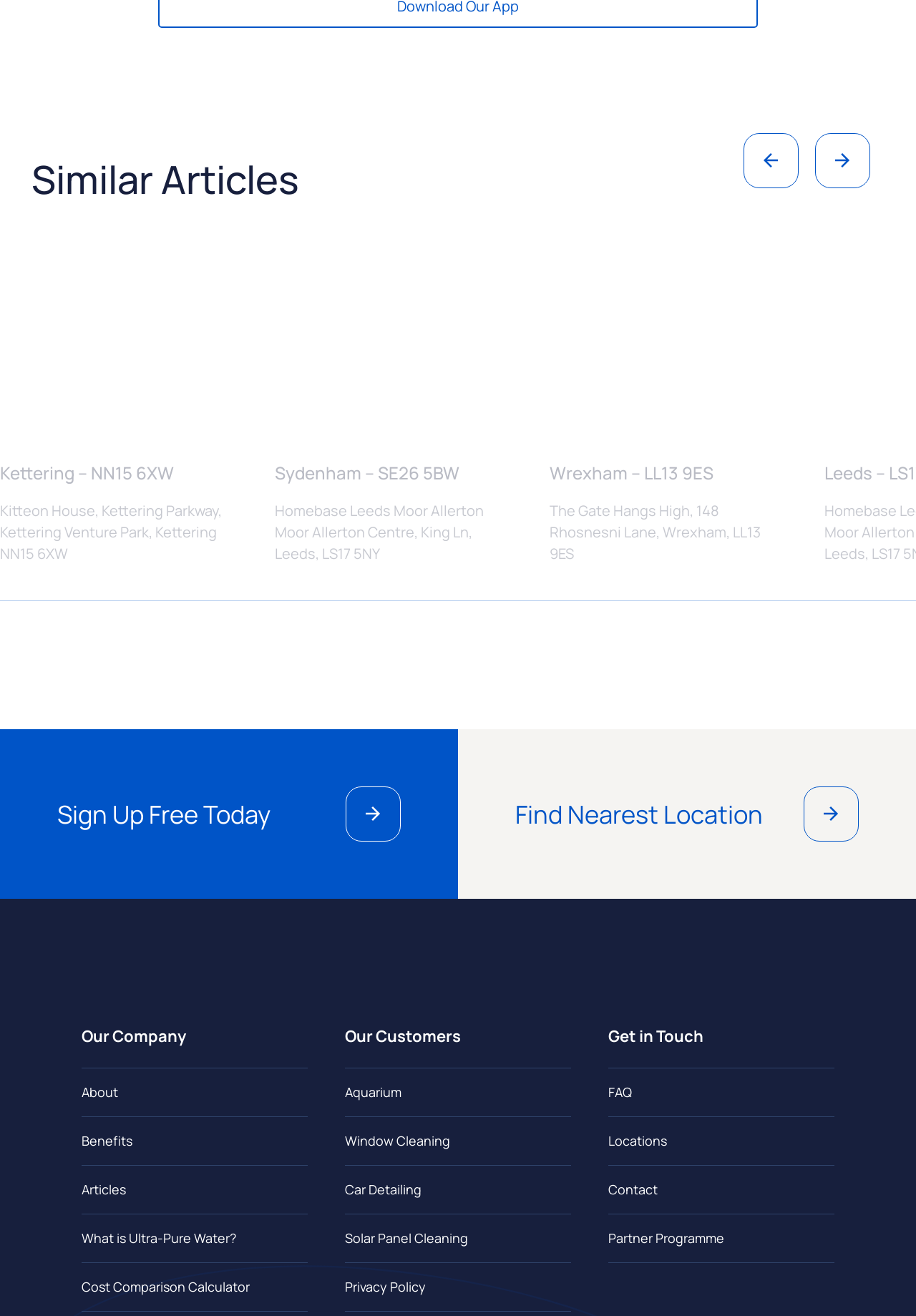Identify the bounding box coordinates for the UI element described as: "Sign Up Free Today". The coordinates should be provided as four floats between 0 and 1: [left, top, right, bottom].

[0.0, 0.554, 0.5, 0.683]